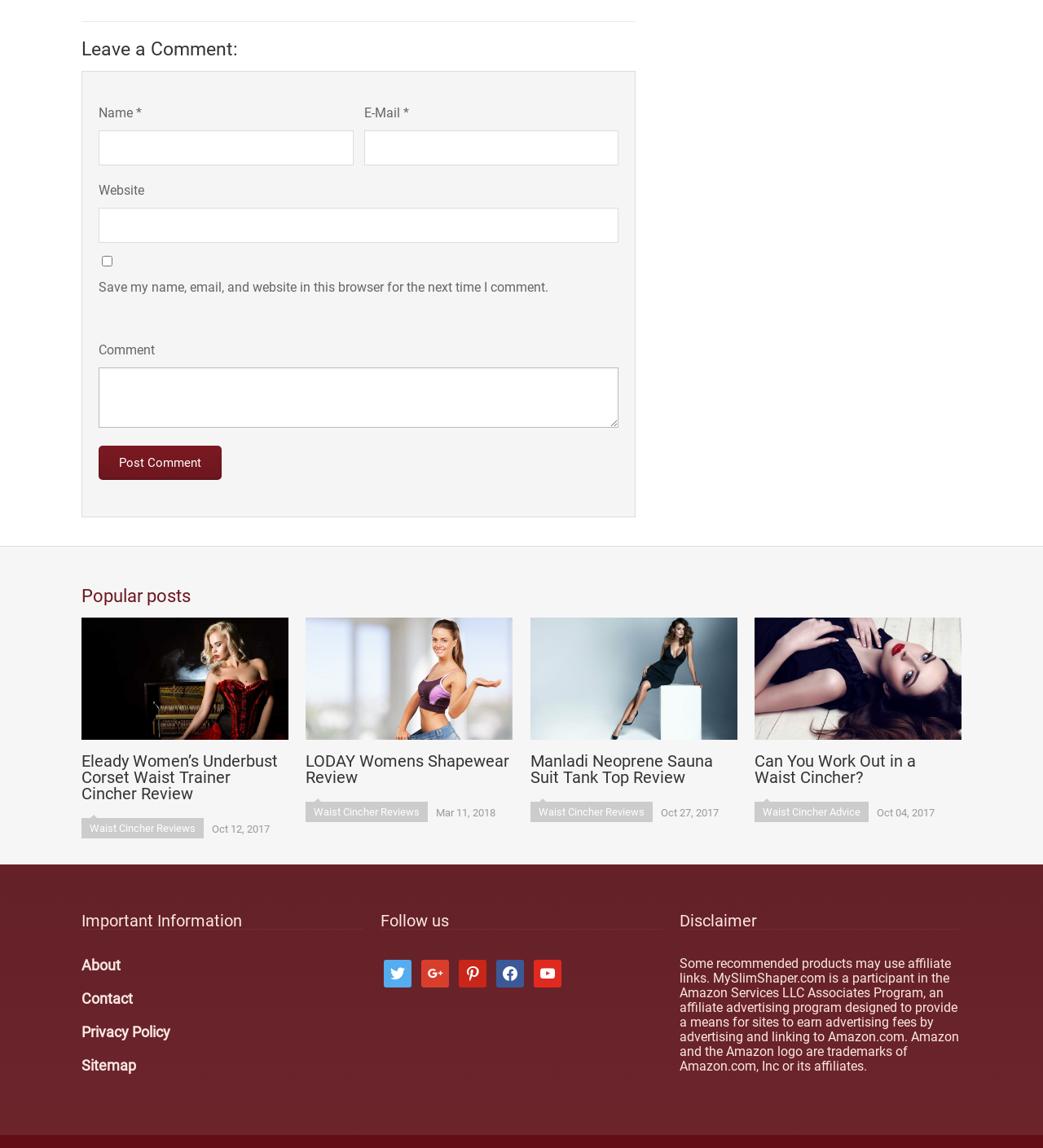What is the popular post section titled?
Please provide a single word or phrase in response based on the screenshot.

Popular posts